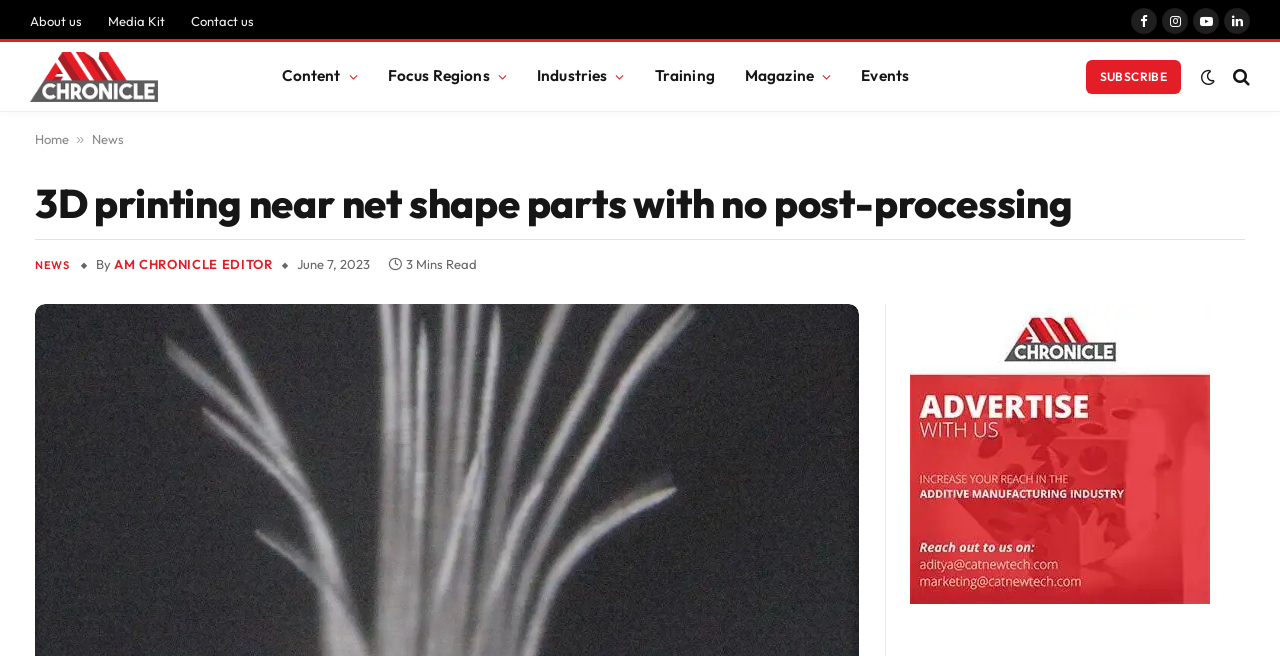Please identify the bounding box coordinates of the element's region that I should click in order to complete the following instruction: "Subscribe to the magazine". The bounding box coordinates consist of four float numbers between 0 and 1, i.e., [left, top, right, bottom].

[0.848, 0.091, 0.923, 0.143]